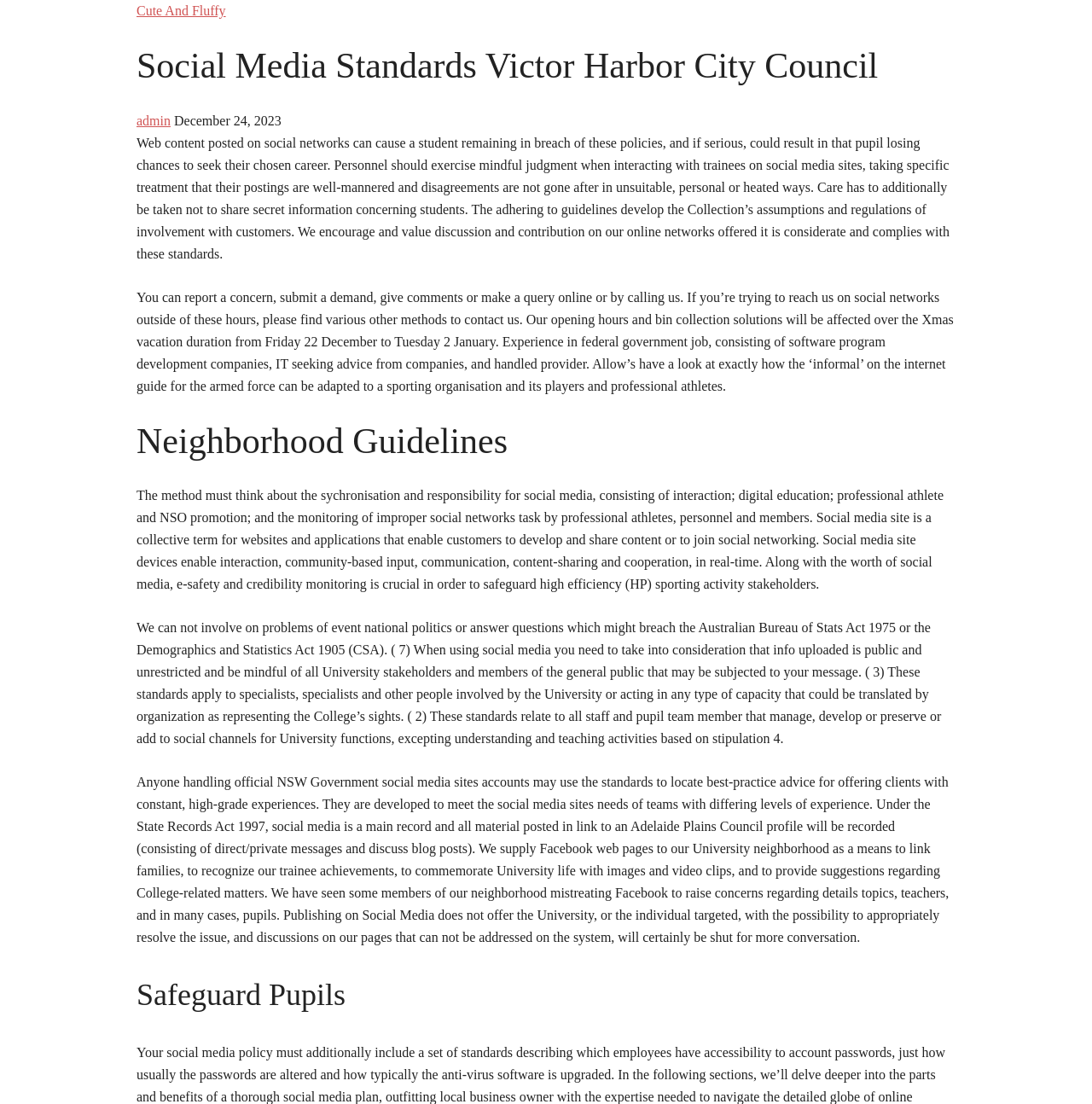Consider the image and give a detailed and elaborate answer to the question: 
What is the scope of the social media standards?

The social media standards appear to apply to all university staff and students who manage, create, or contribute to social media channels for university purposes, as stated in the guidelines.